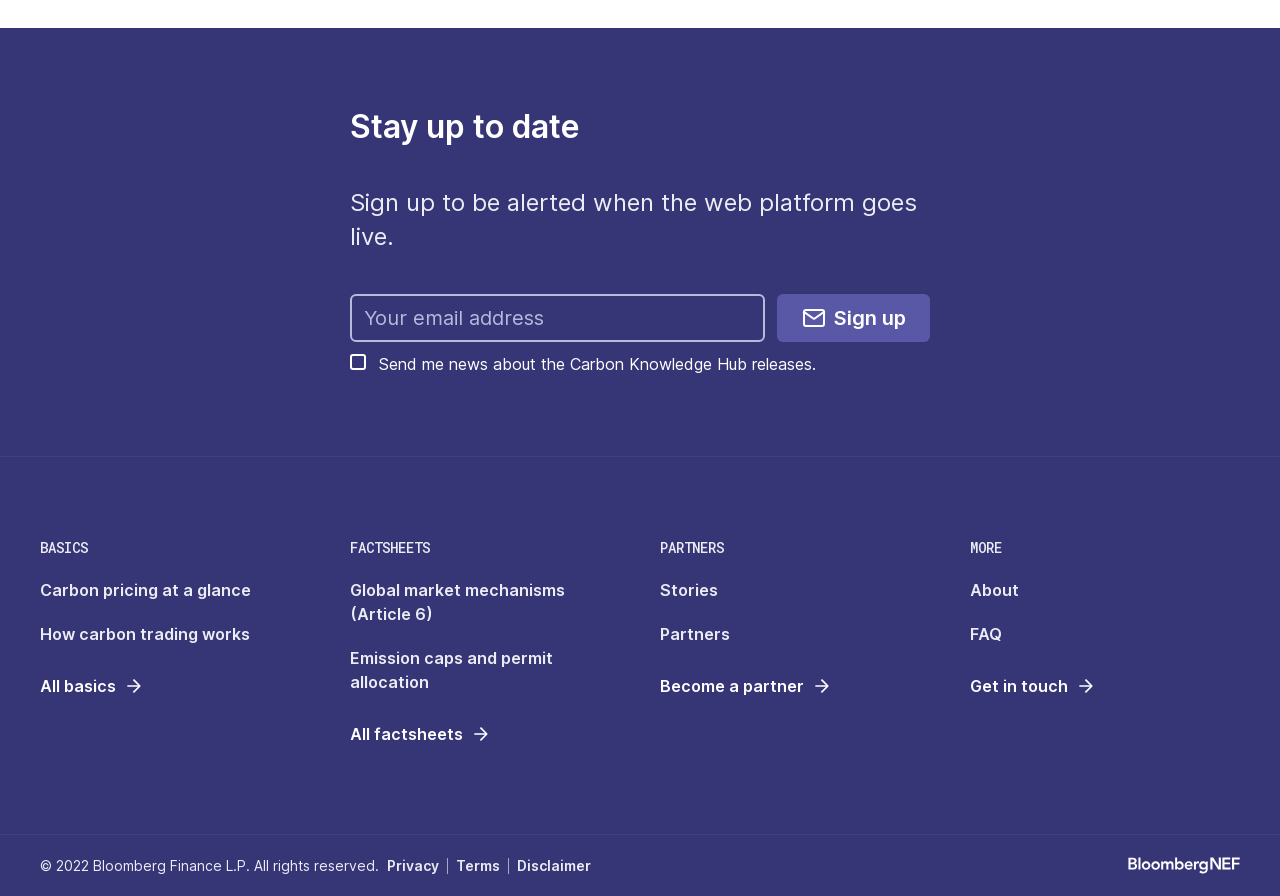Answer the following query concisely with a single word or phrase:
What are the three main categories on the webpage?

Basics, Factsheets, Partners